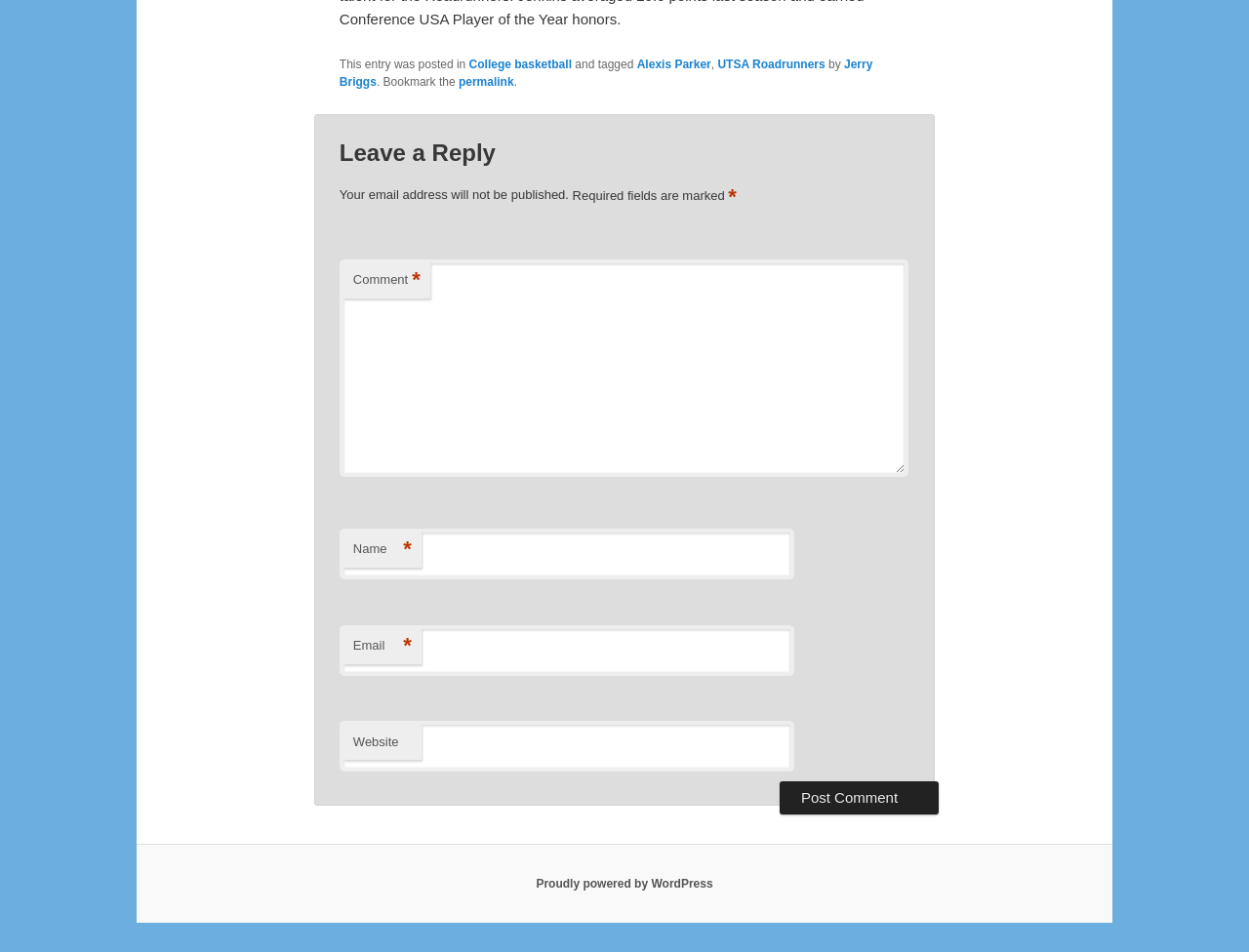Specify the bounding box coordinates for the region that must be clicked to perform the given instruction: "Visit the 'College basketball' page".

[0.375, 0.06, 0.458, 0.075]